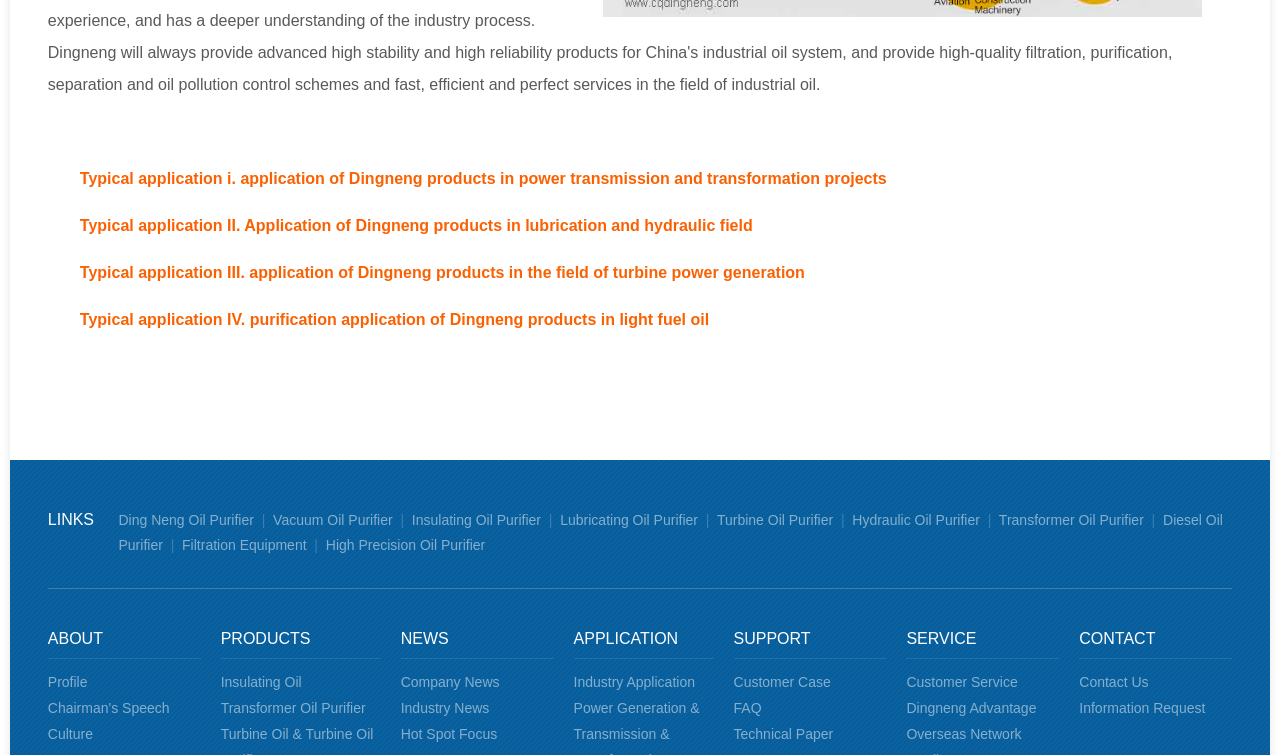Please examine the image and answer the question with a detailed explanation:
What can be found in the 'NEWS' section?

The 'NEWS' section on the webpage contains links to Company News, Industry News, and Hot Spot Focus, suggesting that this section is intended to provide news and updates related to the company and the industry.